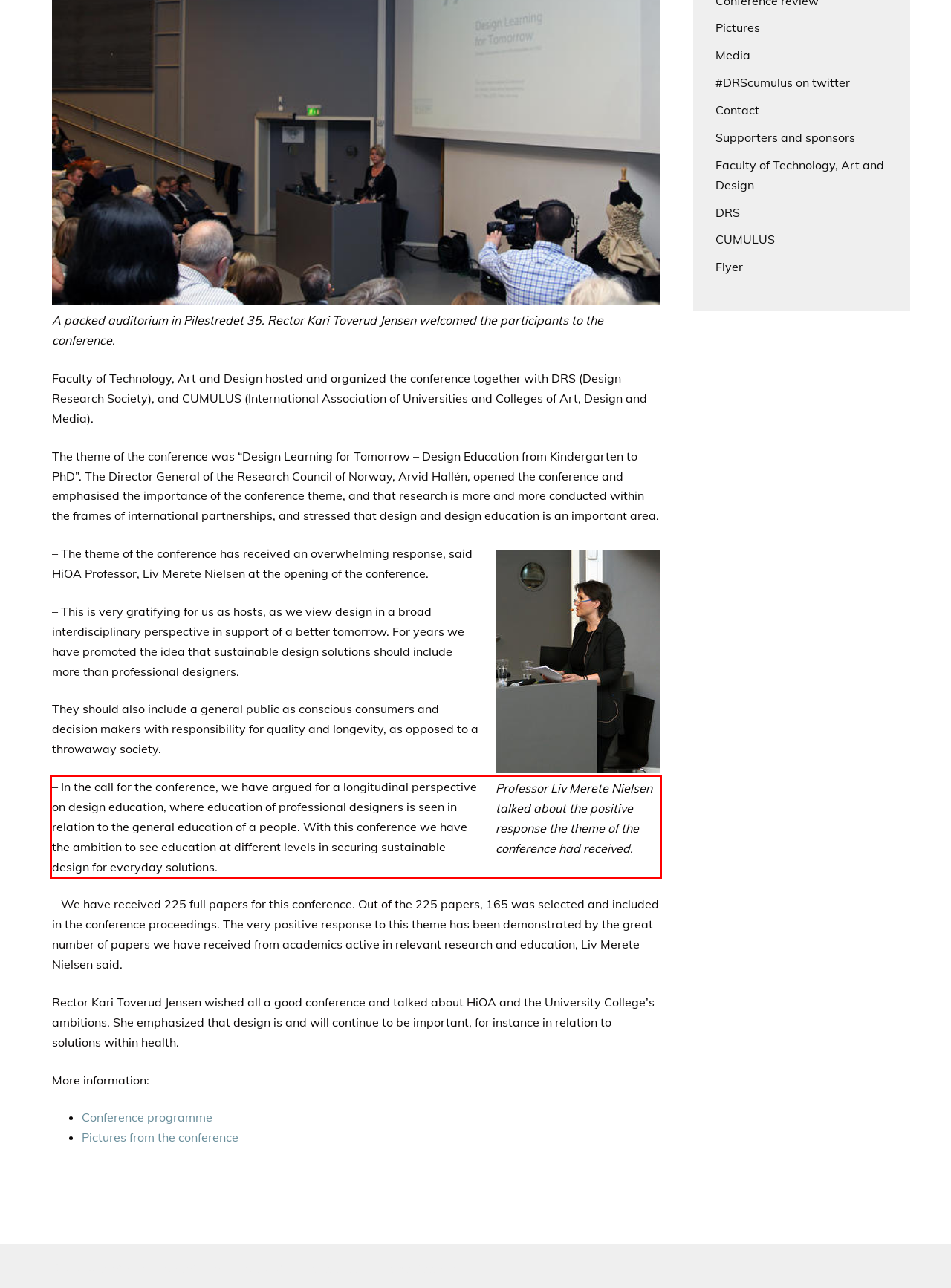Analyze the screenshot of the webpage that features a red bounding box and recognize the text content enclosed within this red bounding box.

– In the call for the conference, we have argued for a longitudinal perspective on design education, where education of professional designers is seen in relation to the general education of a people. With this conference we have the ambition to see education at different levels in securing sustainable design for everyday solutions.